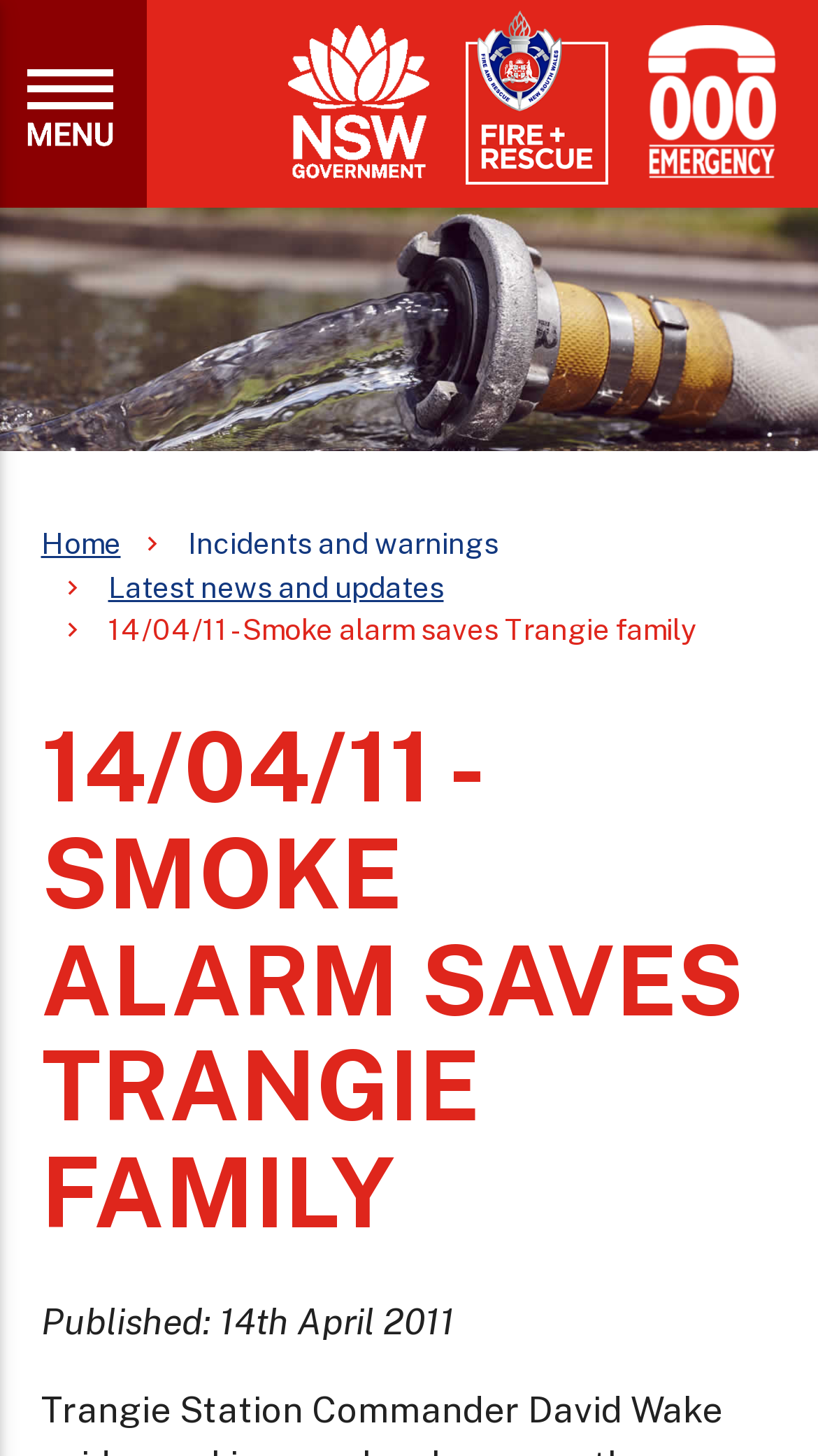Please answer the following question as detailed as possible based on the image: 
What is the date of the published article?

I found the answer by looking at the StaticText element with the text 'Published: 14th April 2011' which is located at the bottom of the webpage.